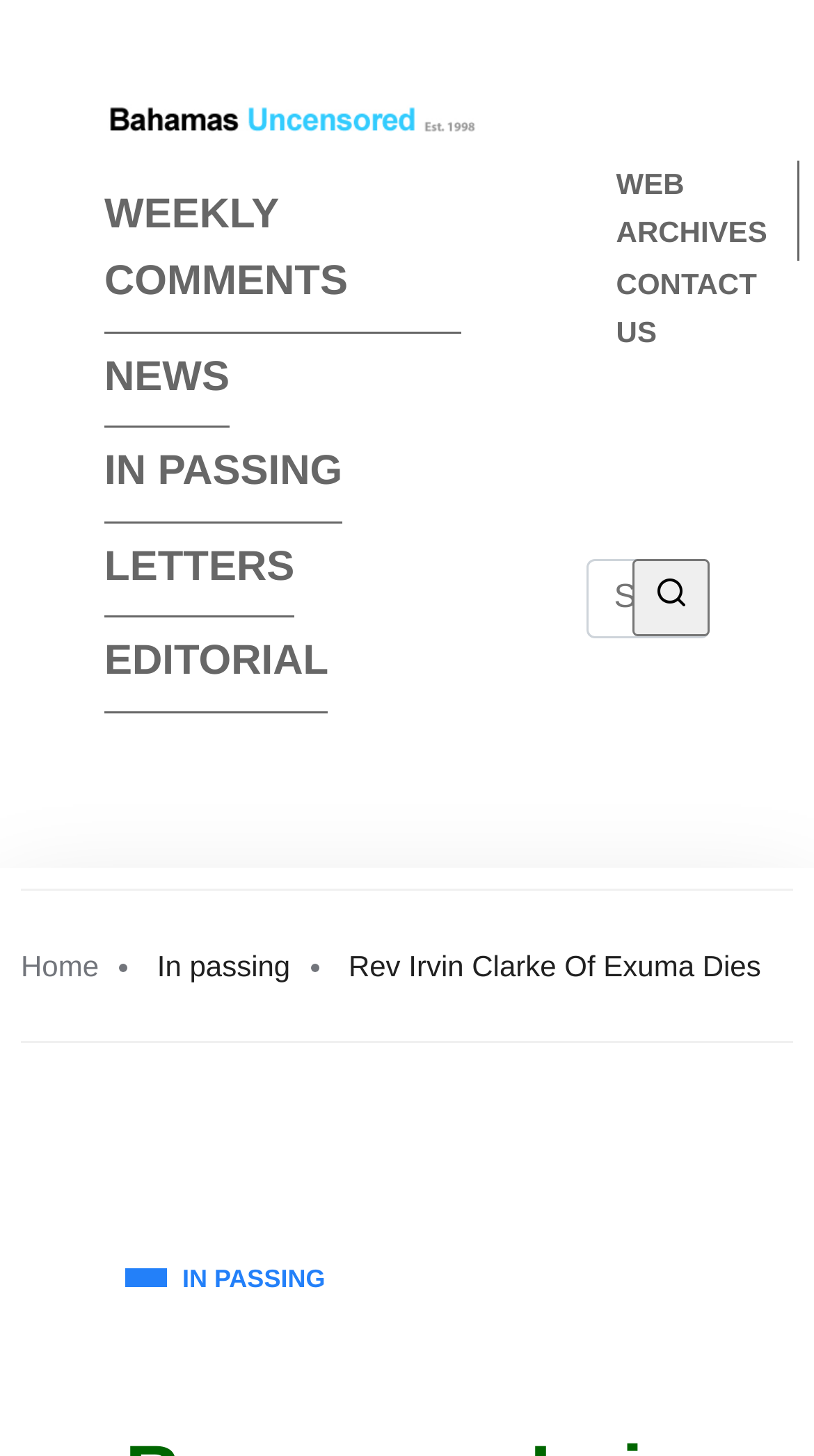Answer the question with a brief word or phrase:
What is the name of the deceased person?

Rev Irvin Clarke